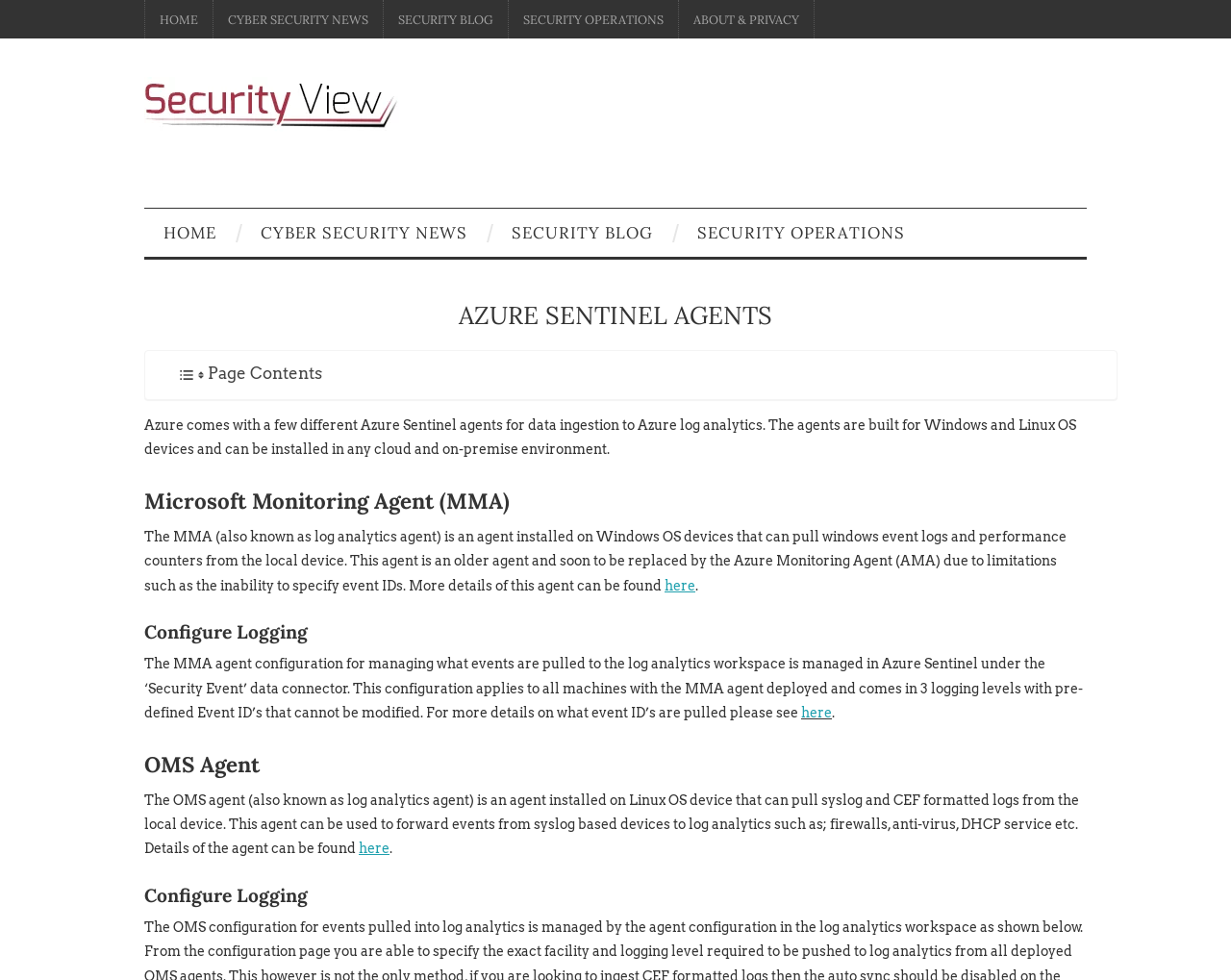Explain in detail what is displayed on the webpage.

The webpage is about Azure Sentinel agents, providing an overview of the different agents for onboarding various log types into Azure log analytics/Sentinel for improved visibility and alerting.

At the top of the page, there are five links: "HOME", "CYBER SECURITY NEWS", "SECURITY BLOG", "SECURITY OPERATIONS", and "ABOUT & PRIVACY", aligned horizontally across the page. Below these links, there is a link "Security View" with an accompanying image.

On the right side of the page, there are two iframes, one below the other. Below the iframes, there are four links: "HOME", "CYBER SECURITY NEWS", "SECURITY BLOG", and "SECURITY OPERATIONS", which are similar to the ones at the top of the page.

The main content of the page is divided into sections, each with a heading. The first section is titled "AZURE SENTINEL AGENTS" and provides an introduction to the agents. Below this section, there is a table with an image and a heading "Page Contents".

The next section is about the "Microsoft Monitoring Agent (MMA)", which is an agent installed on Windows OS devices that can pull windows event logs and performance counters from the local device. This section provides more details about the agent, including its limitations and a link to find more information.

The following section is about "Configure Logging", which explains how the MMA agent configuration is managed in Azure Sentinel. This section also provides more details on what event ID's are pulled and includes a link to find more information.

The next sections are about the "OMS Agent", which is an agent installed on Linux OS devices that can pull syslog and CEF formatted logs from the local device, and another "Configure Logging" section, which explains how the OMS agent configuration is managed.

Throughout the page, there are several links and images, including icons and logos, which are not explicitly described.